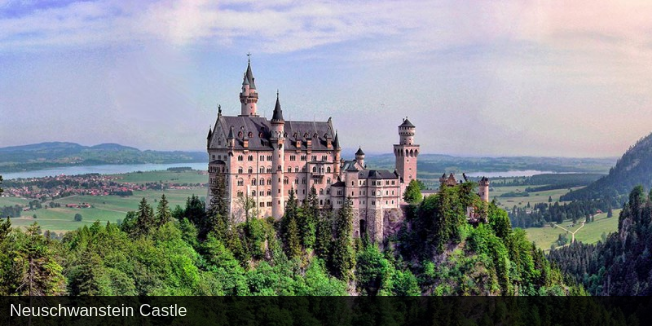Please answer the following question using a single word or phrase: 
Who was Neuschwanstein Castle built for?

King Ludwig II